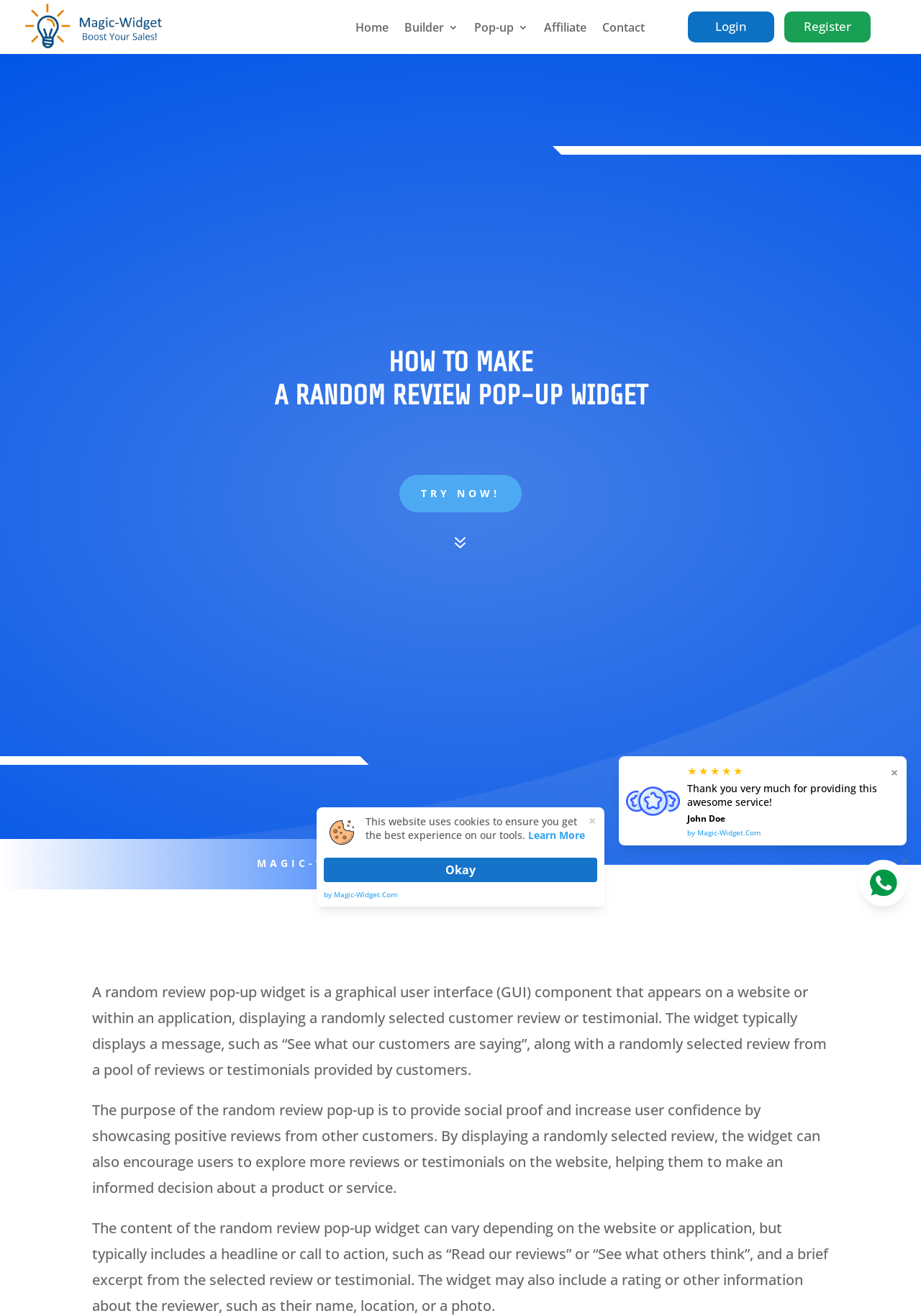Please indicate the bounding box coordinates for the clickable area to complete the following task: "Click the Login link". The coordinates should be specified as four float numbers between 0 and 1, i.e., [left, top, right, bottom].

[0.747, 0.009, 0.841, 0.032]